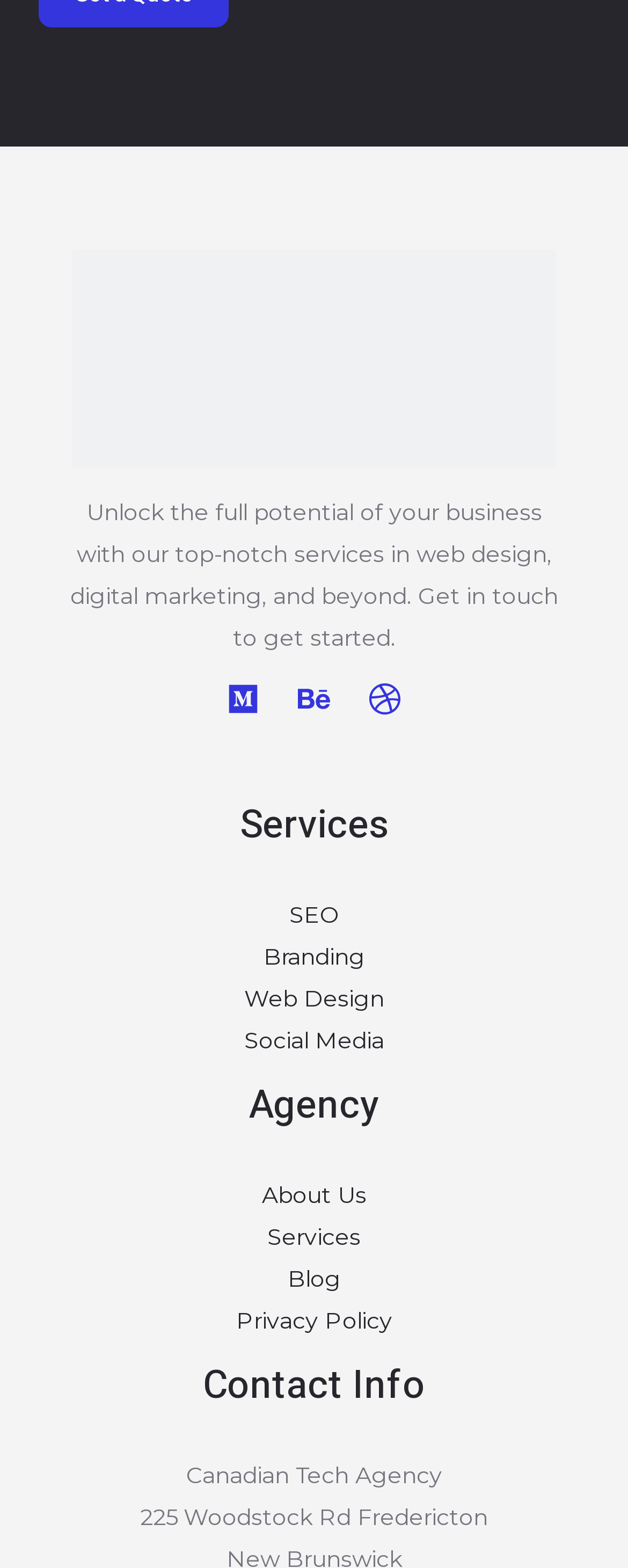Given the content of the image, can you provide a detailed answer to the question?
What are the sections available in the footer?

By examining the footer section of the webpage, we can see that there are three sections available: Services, Agency, and Contact Info, each with its own set of links and information.